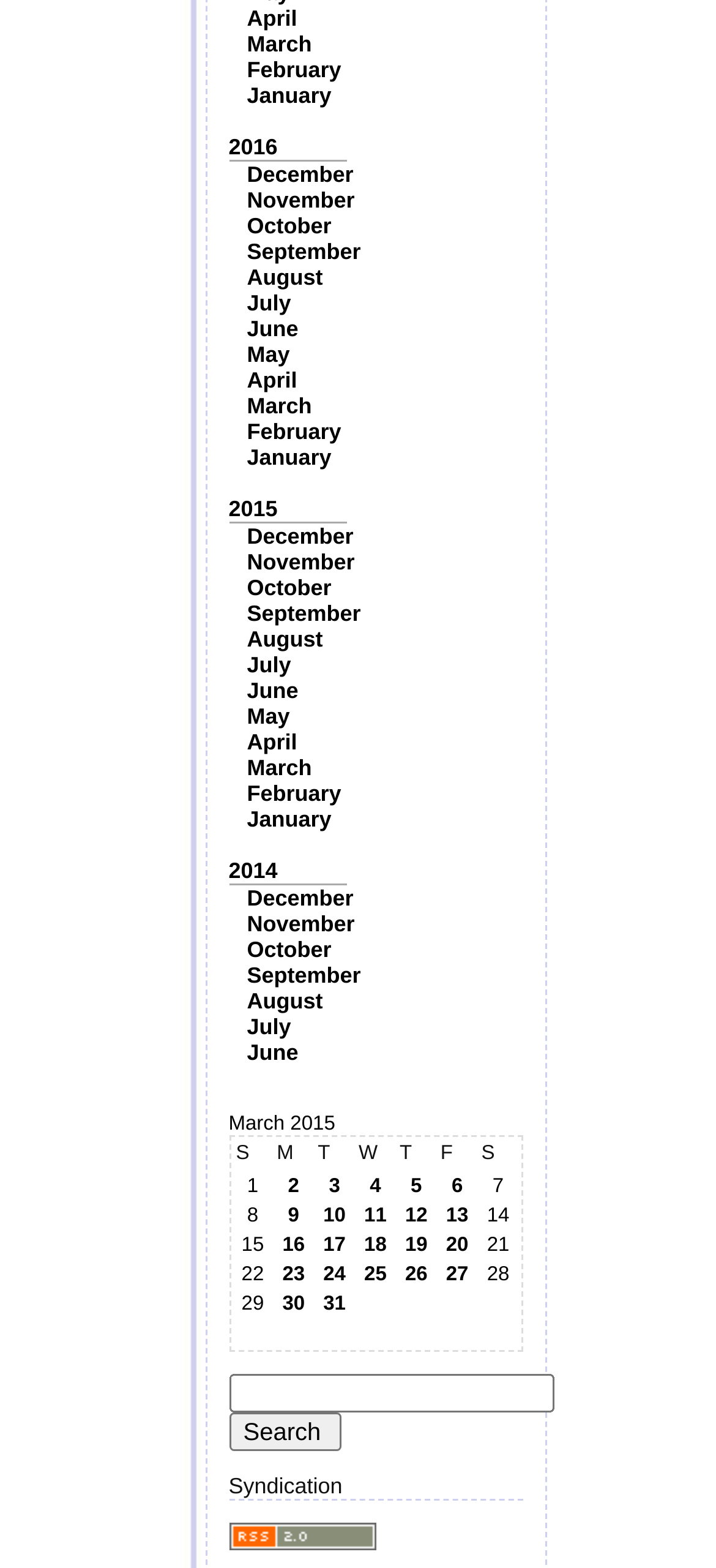Specify the bounding box coordinates of the area to click in order to follow the given instruction: "View the Vermillion Vision."

None